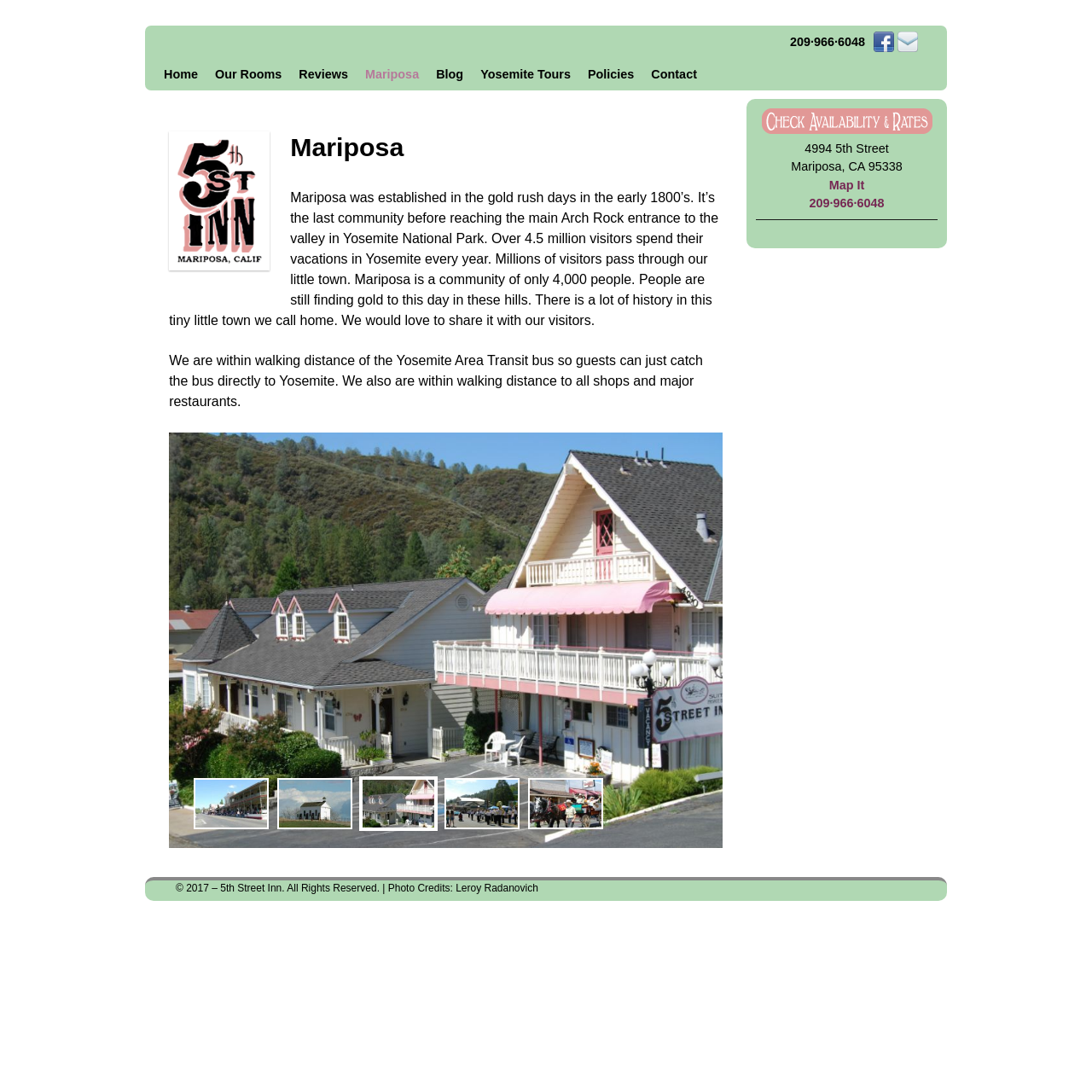Determine the bounding box coordinates for the area you should click to complete the following instruction: "Call 209·966·6048".

[0.716, 0.032, 0.8, 0.045]